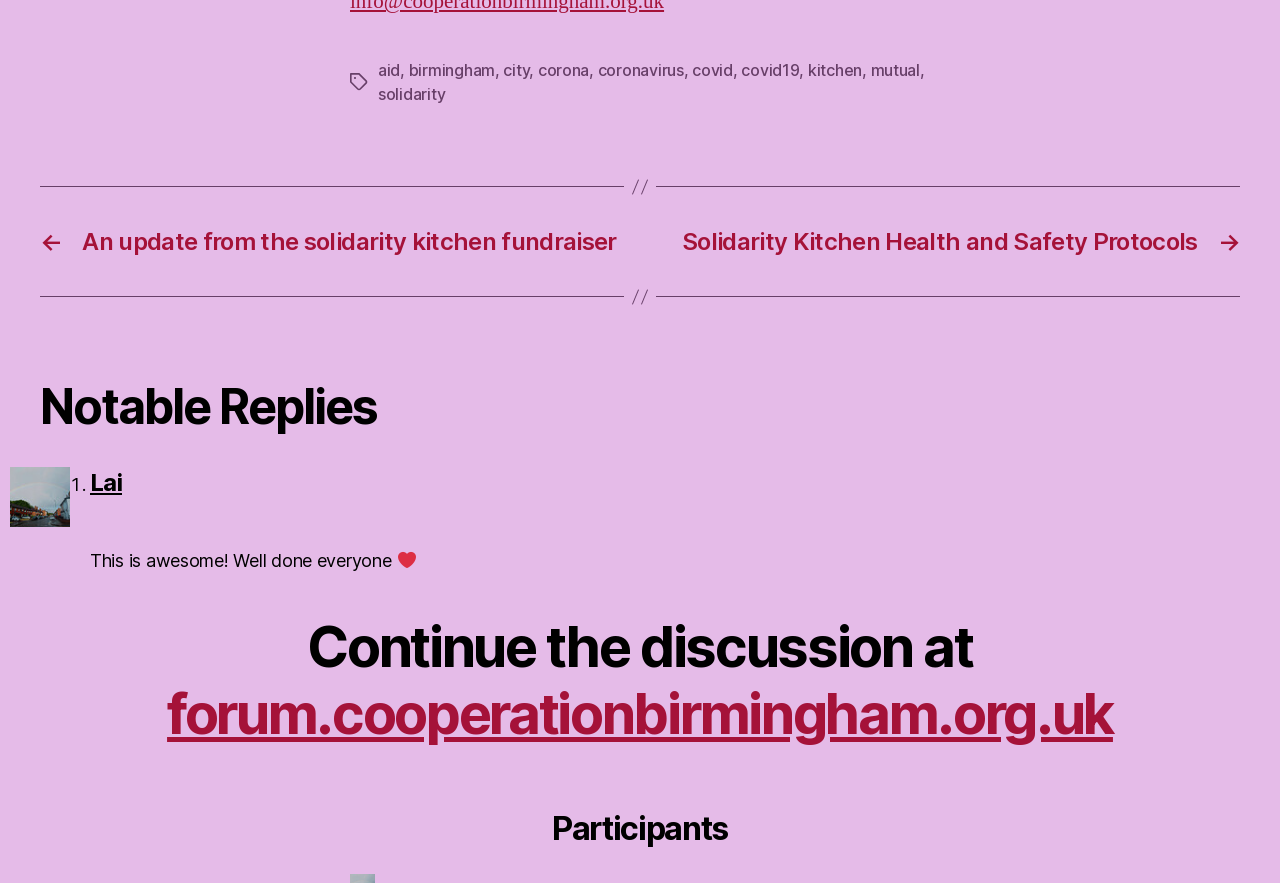How many headings are on the webpage?
Please provide a detailed and thorough answer to the question.

I counted the number of headings on the webpage, which are 'Notable Replies', 'Continue the discussion at forum.cooperationbirmingham.org.uk', and 'Participants'.